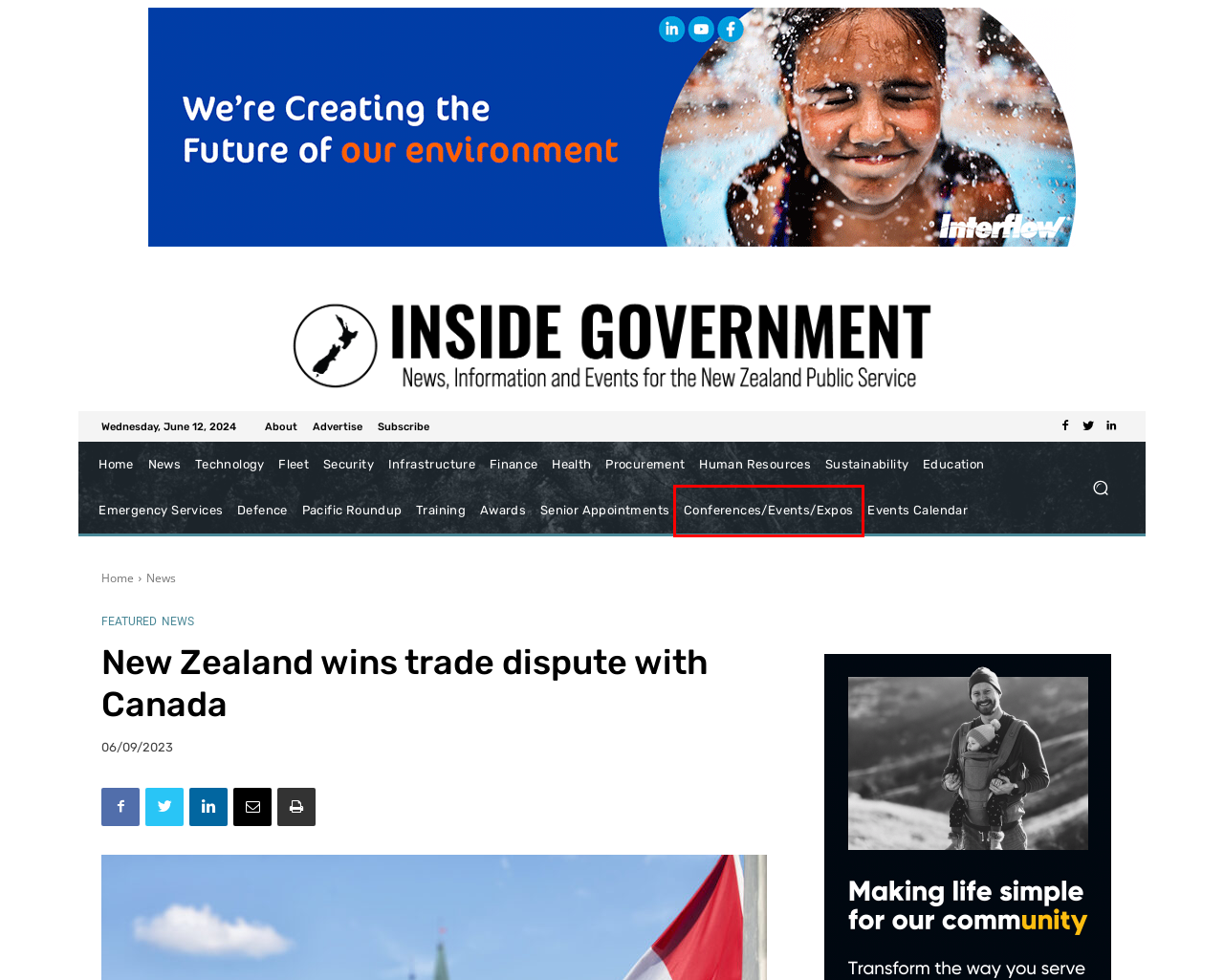Take a look at the provided webpage screenshot featuring a red bounding box around an element. Select the most appropriate webpage description for the page that loads after clicking on the element inside the red bounding box. Here are the candidates:
A. Conferences/Events/Expos Archives - Inside Government NZ
B. Senior Appointments Archives - Inside Government NZ
C. Training Archives - Inside Government NZ
D. Awards & Recognition Archives - Inside Government NZ
E. Education Archives - Inside Government NZ
F. Sustainability Archives - Inside Government NZ
G. Human Resources Archives - Inside Government NZ
H. Featured Archives - Inside Government NZ

A